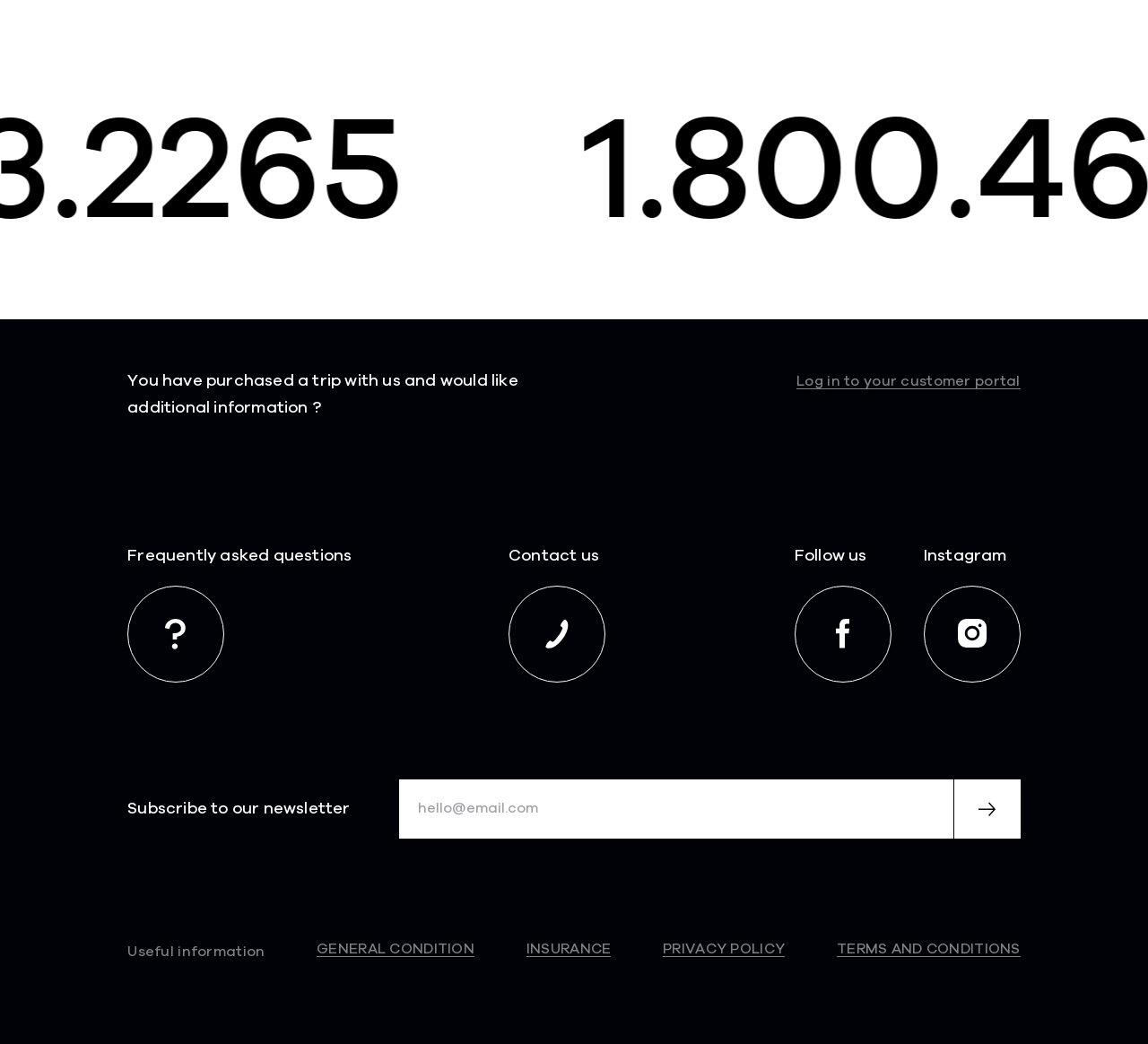Locate the bounding box coordinates of the area where you should click to accomplish the instruction: "Click the 'Landlords/Tenants' link".

None